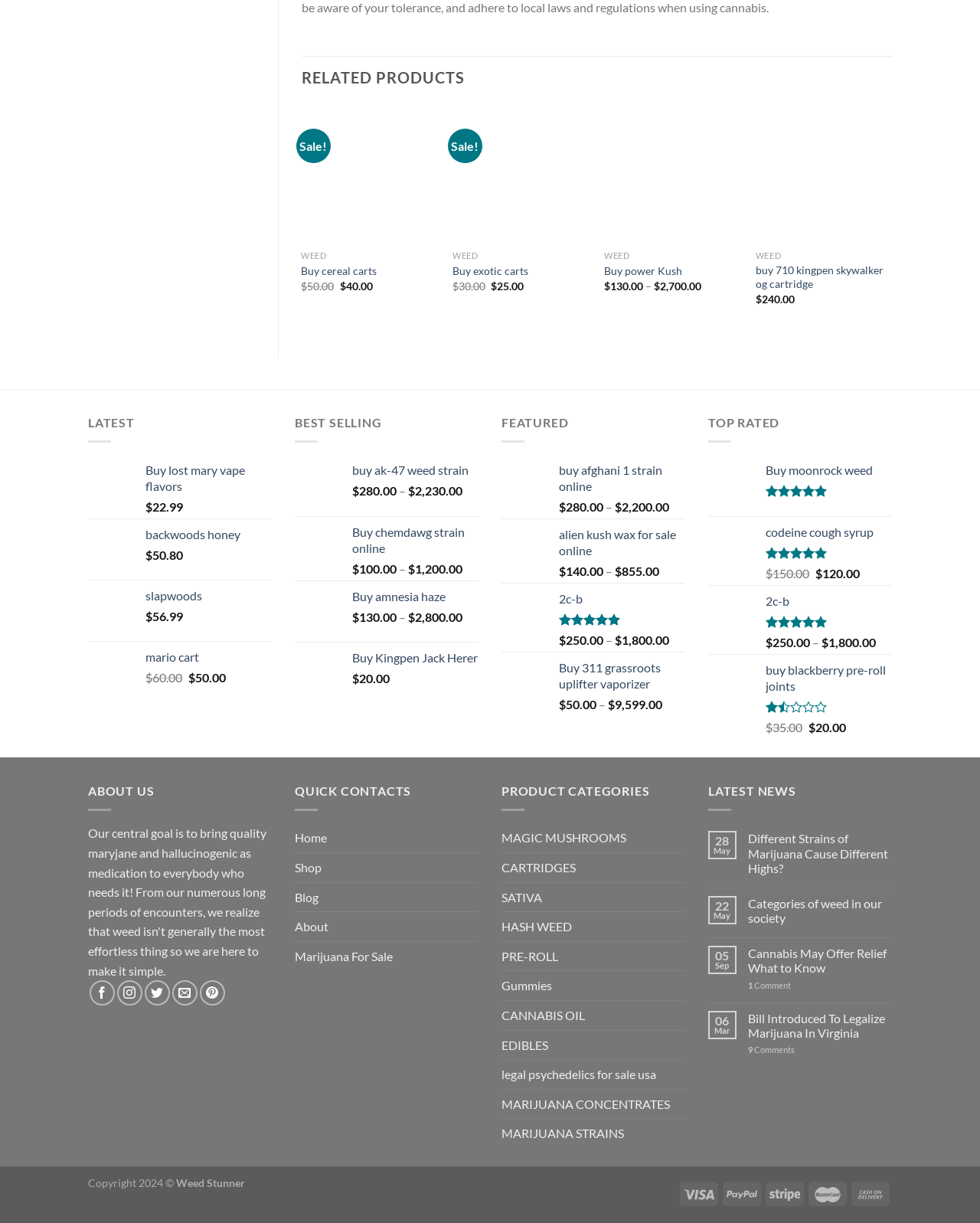Respond to the question below with a single word or phrase: What is the category of the products?

WEED